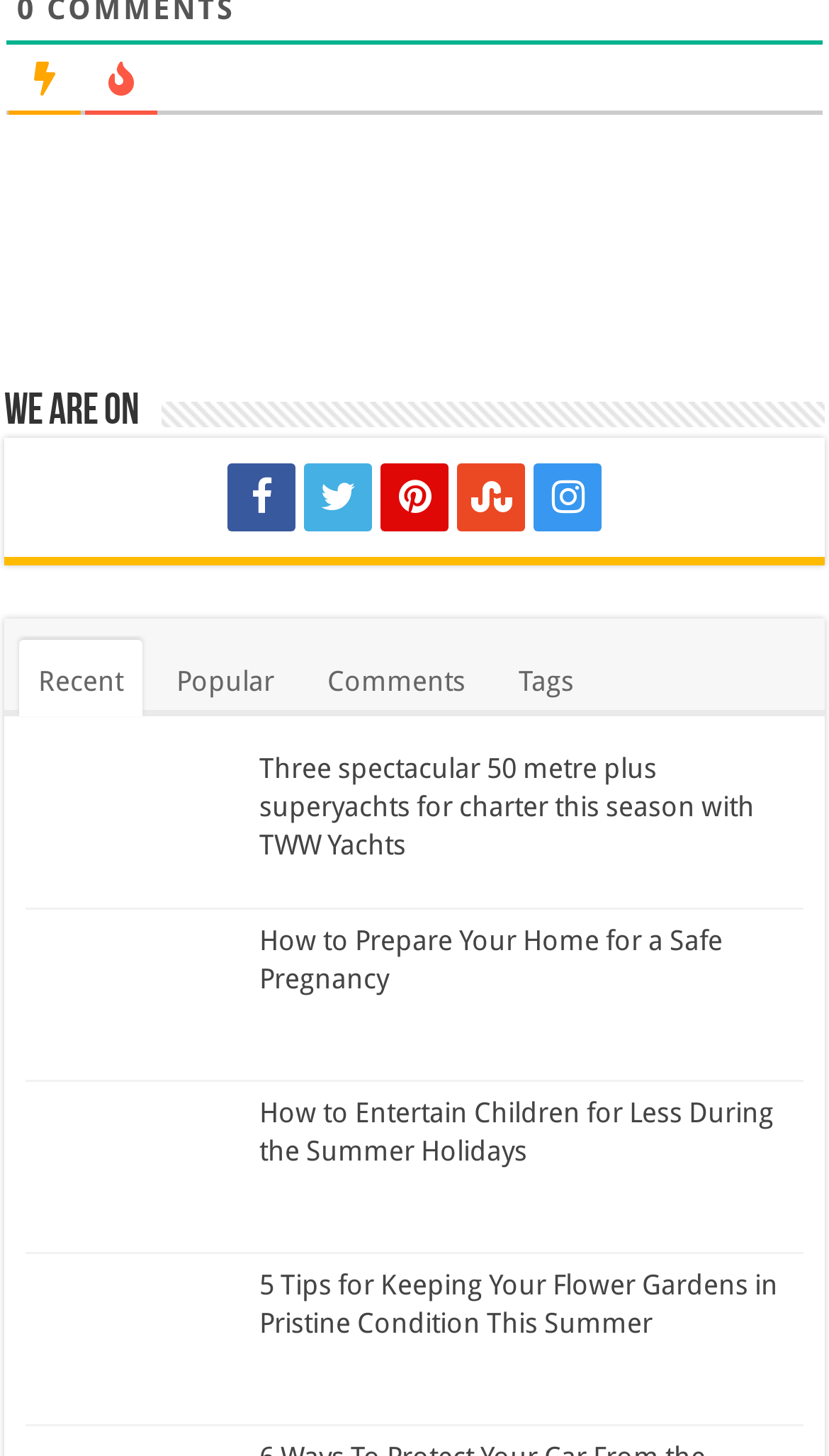Please find the bounding box coordinates of the element that you should click to achieve the following instruction: "Click on 'Prodotti alimentari'". The coordinates should be presented as four float numbers between 0 and 1: [left, top, right, bottom].

None